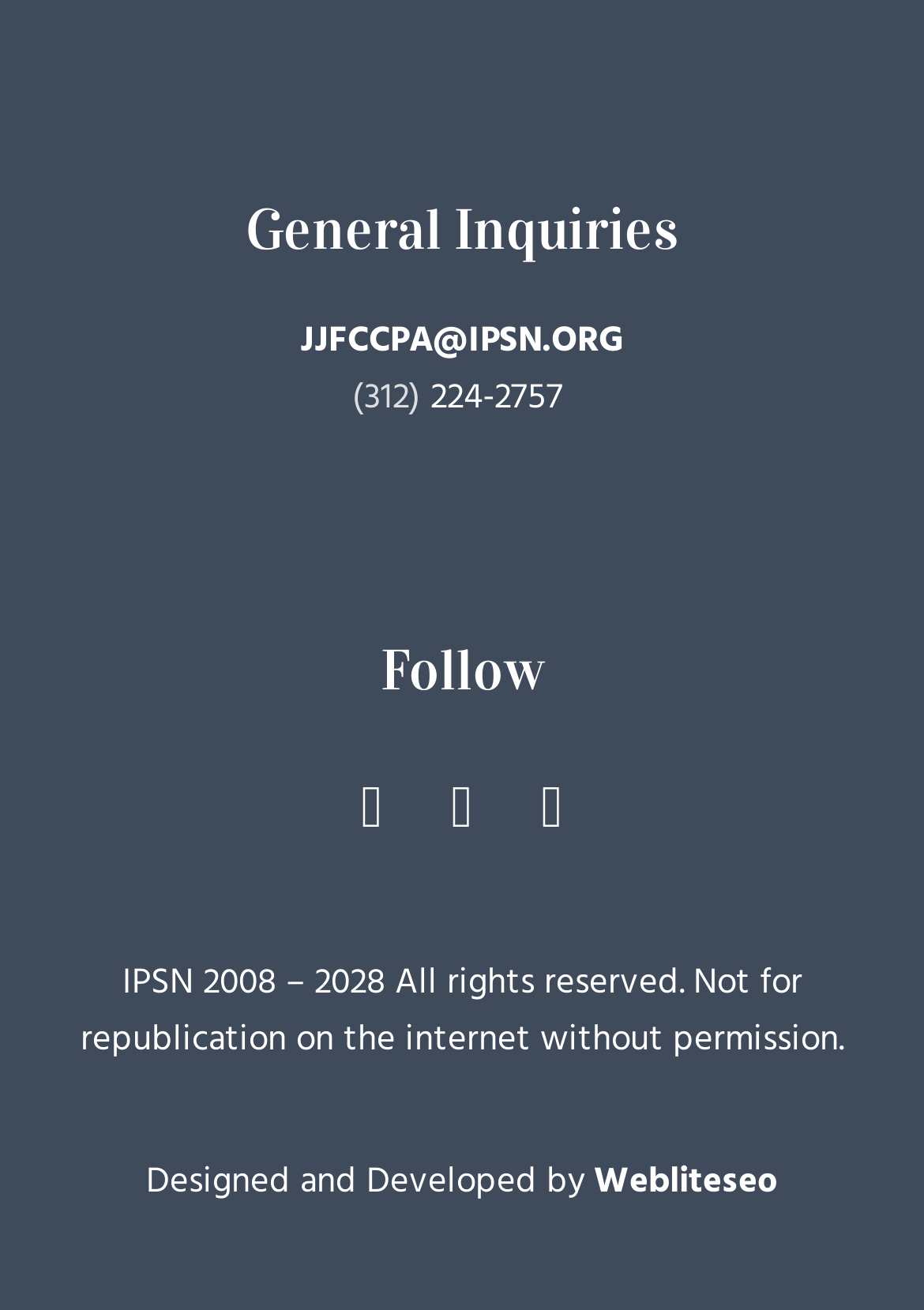What is the email address for general inquiries?
Observe the image and answer the question with a one-word or short phrase response.

JJFCCPA@IPSN.ORG